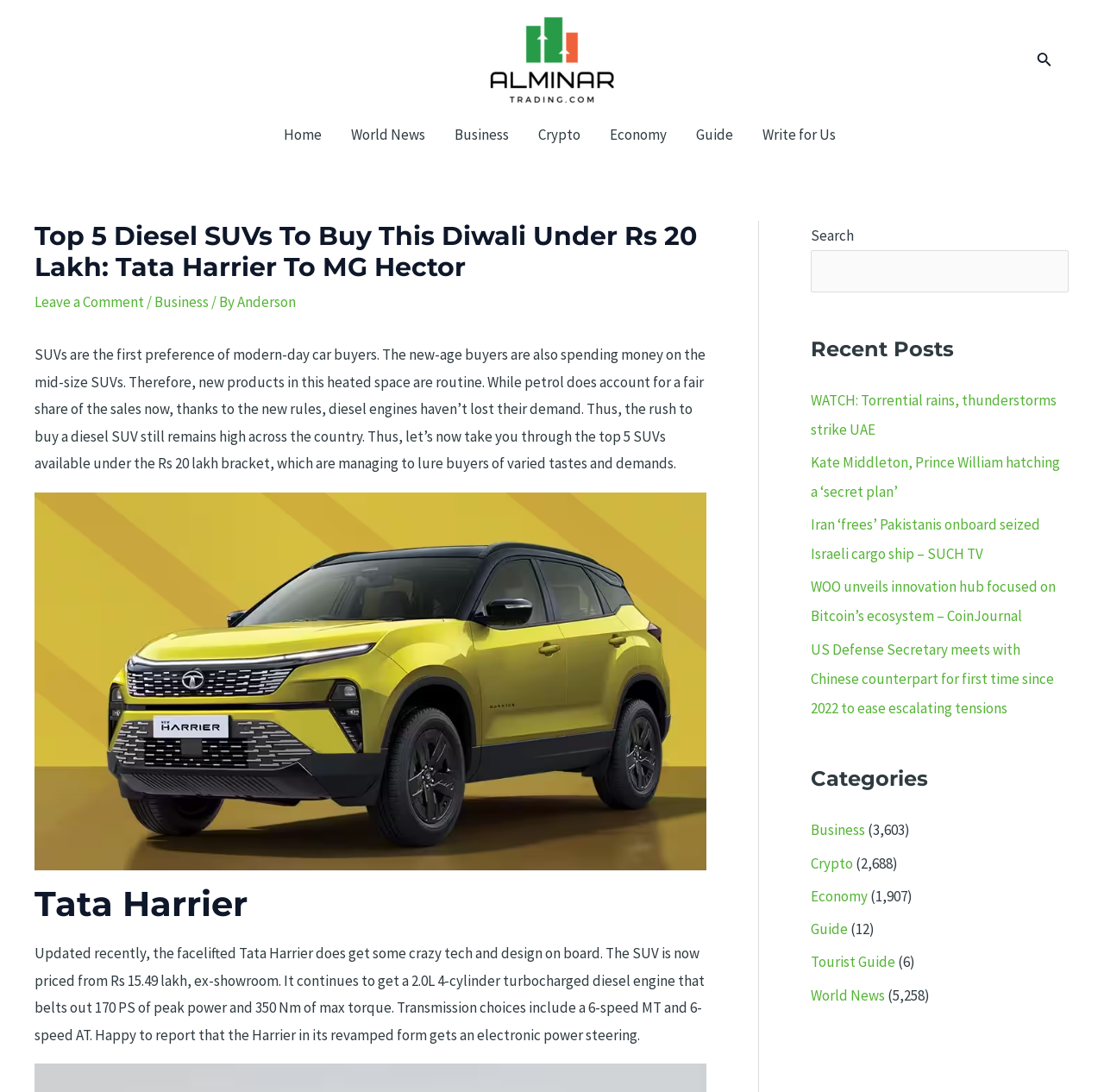Using the element description provided, determine the bounding box coordinates in the format (top-left x, top-left y, bottom-right x, bottom-right y). Ensure that all values are floating point numbers between 0 and 1. Element description: World News

[0.734, 0.902, 0.802, 0.92]